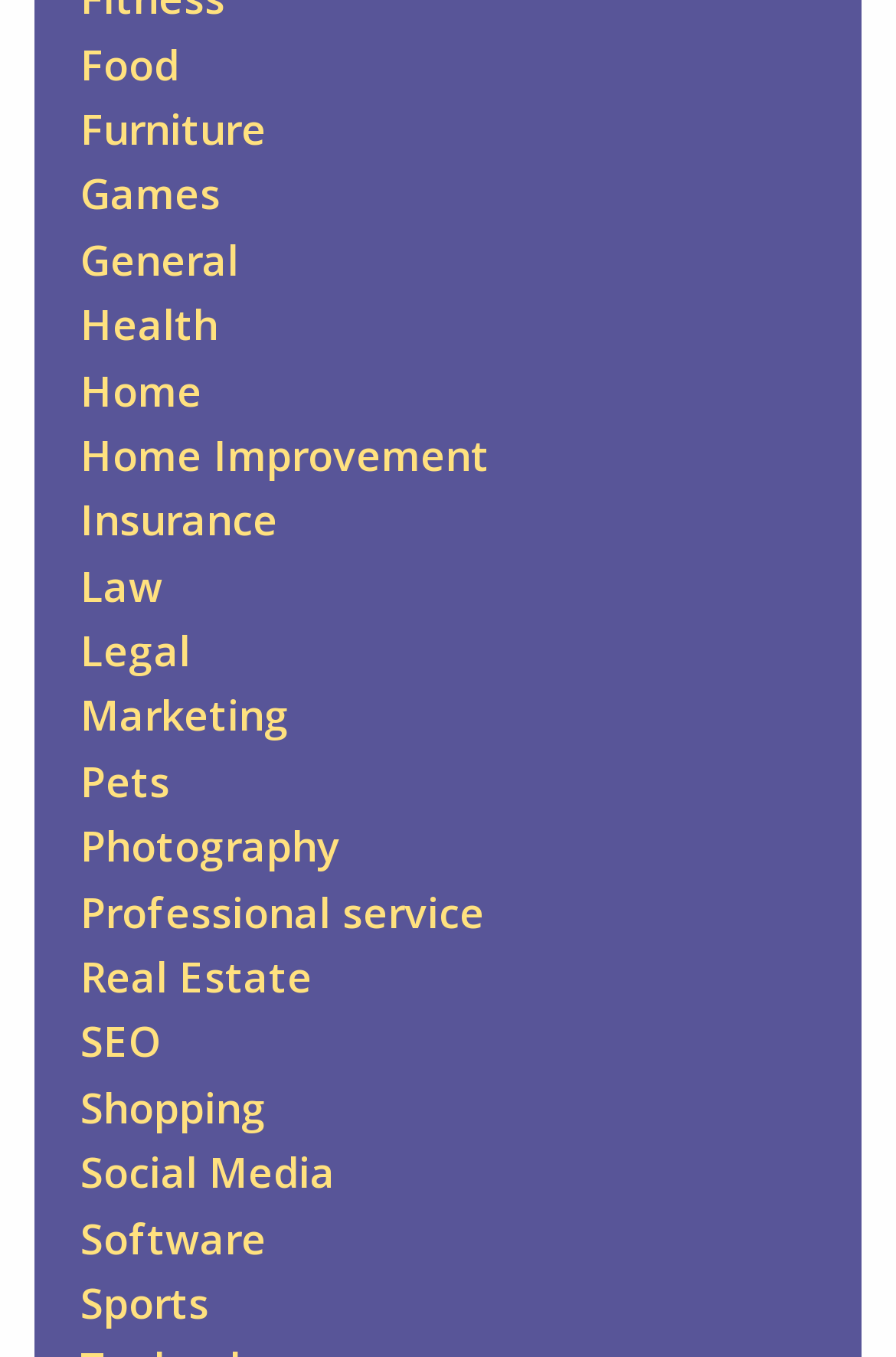Pinpoint the bounding box coordinates of the element that must be clicked to accomplish the following instruction: "Click on 'phpBB'". The coordinates should be in the format of four float numbers between 0 and 1, i.e., [left, top, right, bottom].

None